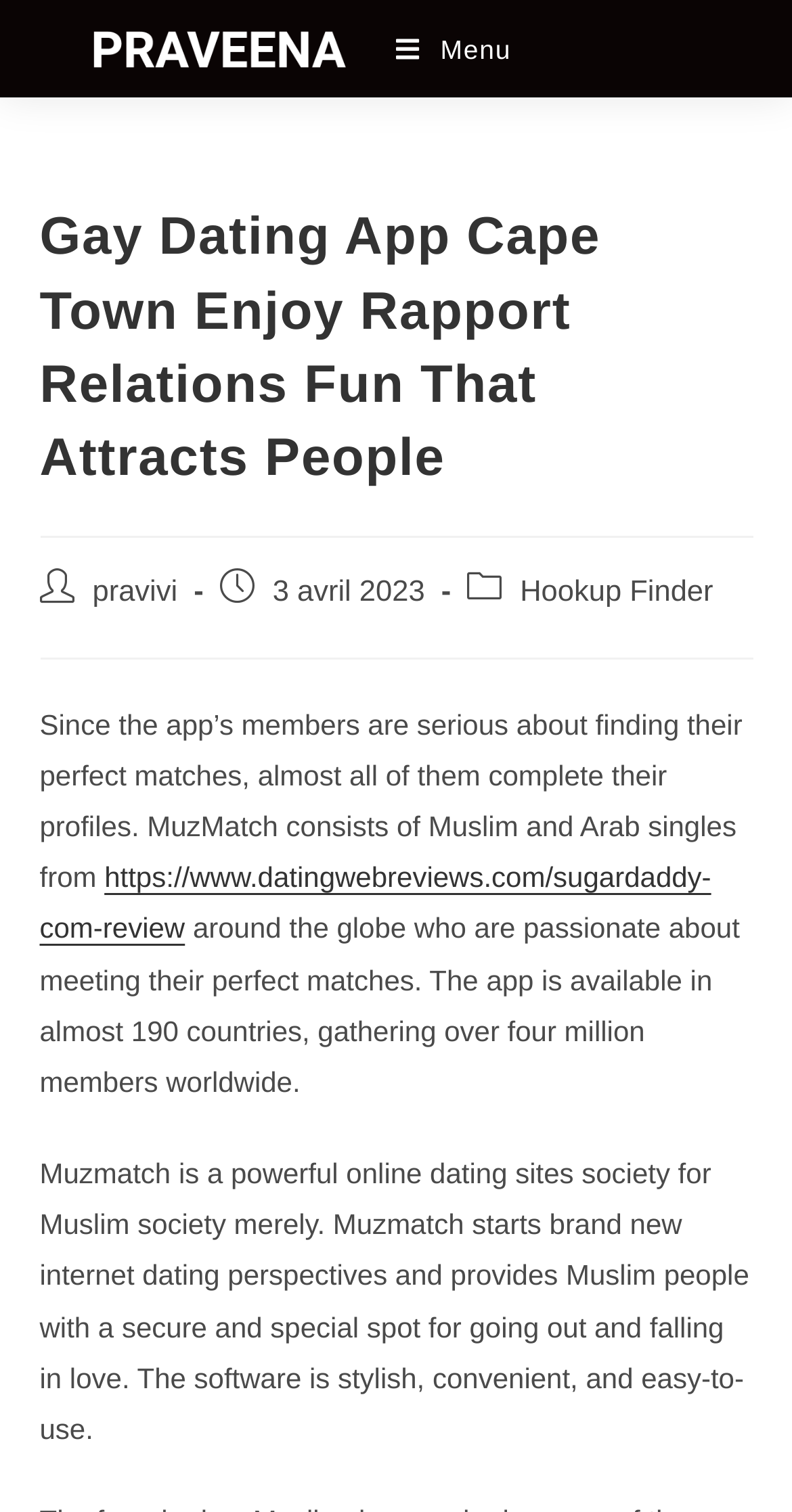Answer the following inquiry with a single word or phrase:
When was the post published?

3 avril 2023